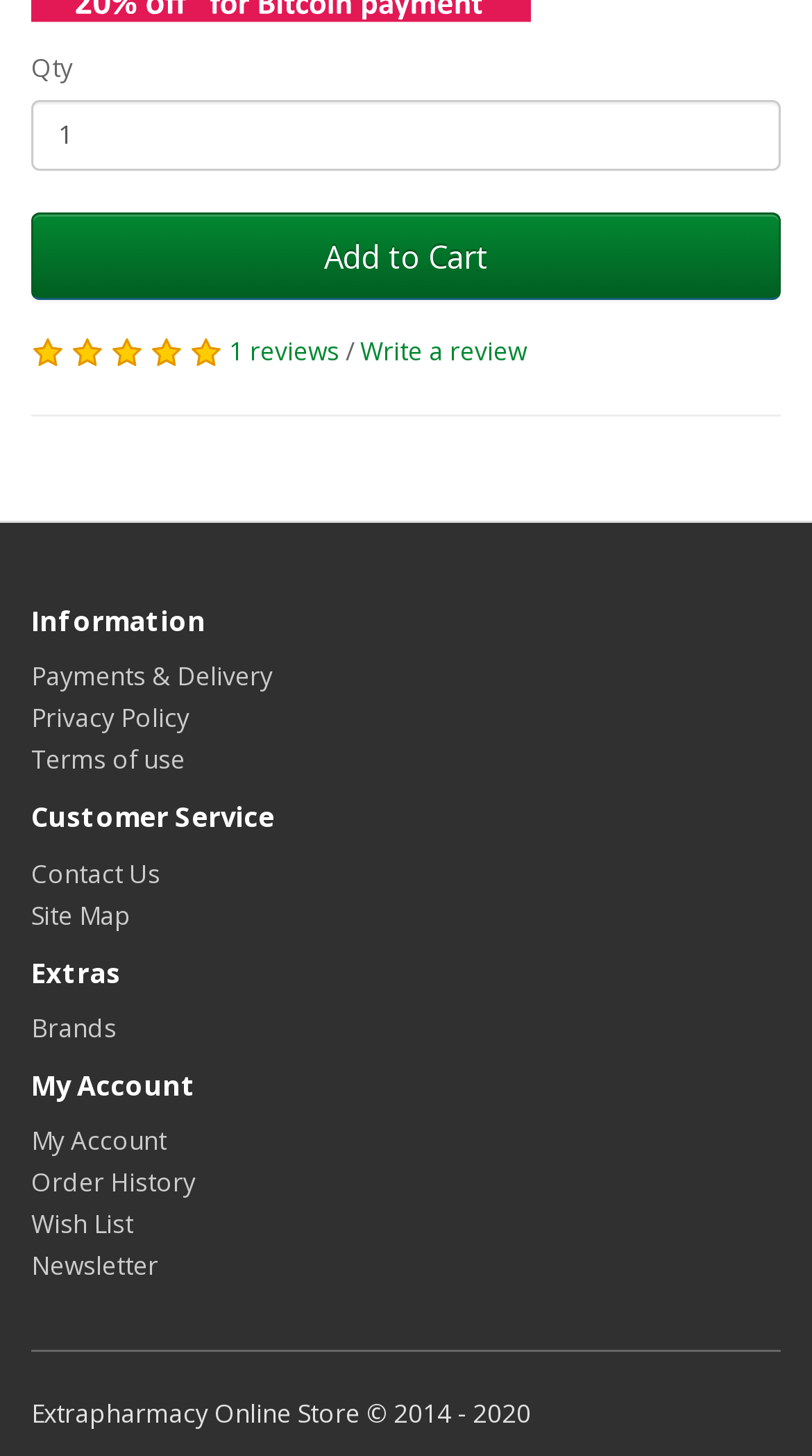Identify the bounding box coordinates for the region of the element that should be clicked to carry out the instruction: "Add to cart". The bounding box coordinates should be four float numbers between 0 and 1, i.e., [left, top, right, bottom].

[0.038, 0.146, 0.962, 0.206]